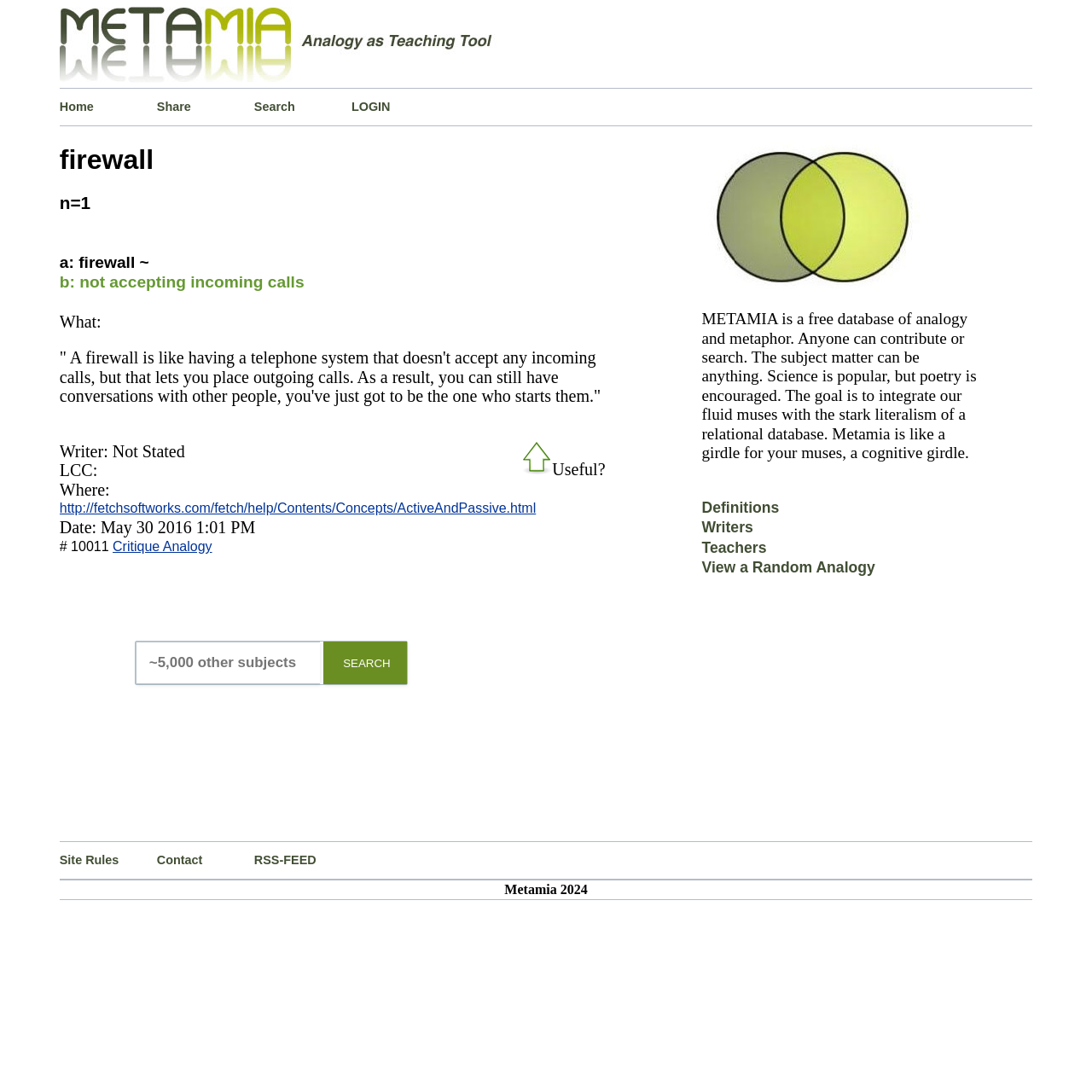Determine the bounding box coordinates of the area to click in order to meet this instruction: "Search for analogy and metaphor".

[0.124, 0.588, 0.293, 0.627]